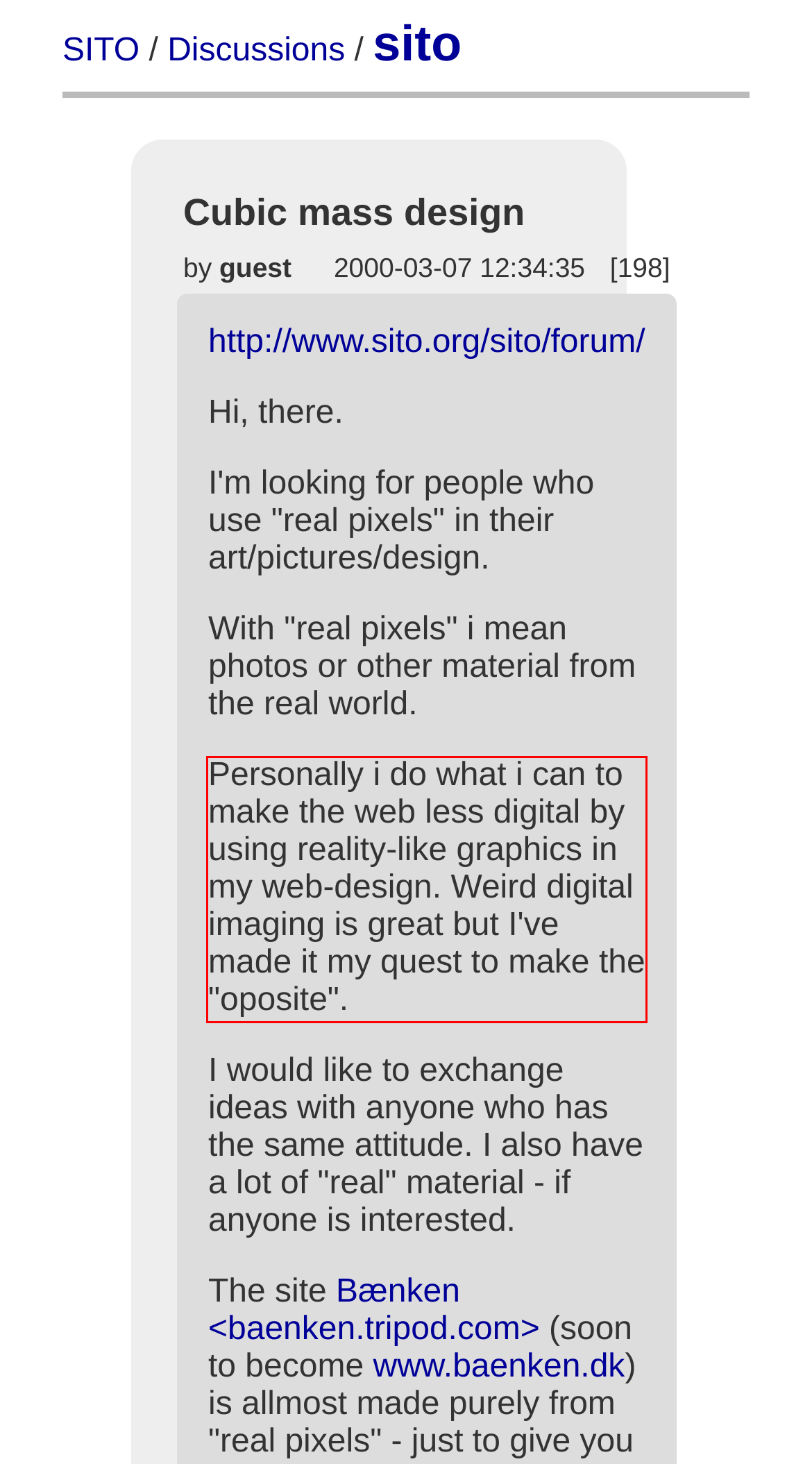Analyze the screenshot of the webpage and extract the text from the UI element that is inside the red bounding box.

Personally i do what i can to make the web less digital by using reality-like graphics in my web-design. Weird digital imaging is great but I've made it my quest to make the "oposite".